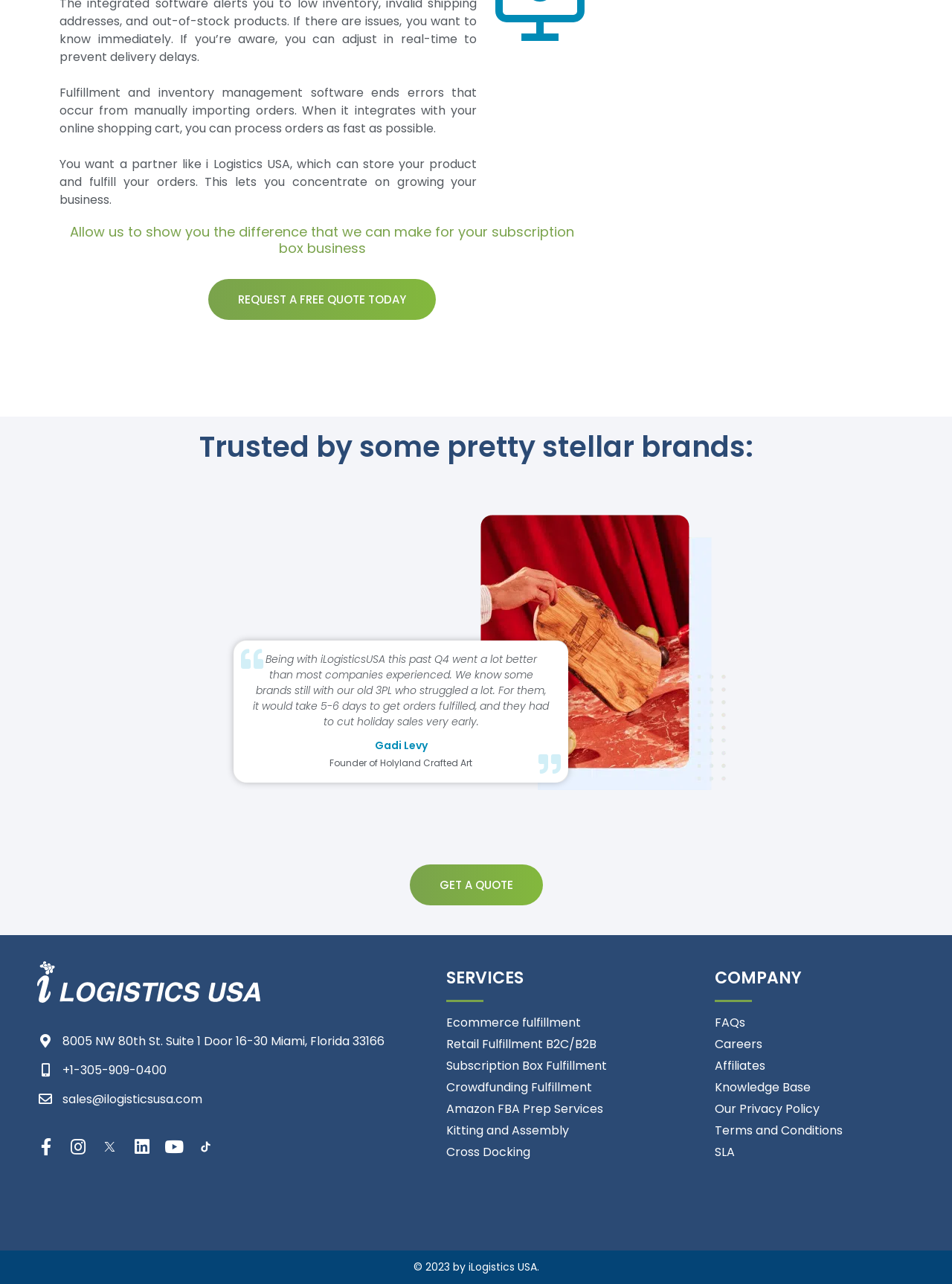Using the element description: "Amazon FBA Prep Services", determine the bounding box coordinates. The coordinates should be in the format [left, top, right, bottom], with values between 0 and 1.

[0.469, 0.857, 0.719, 0.871]